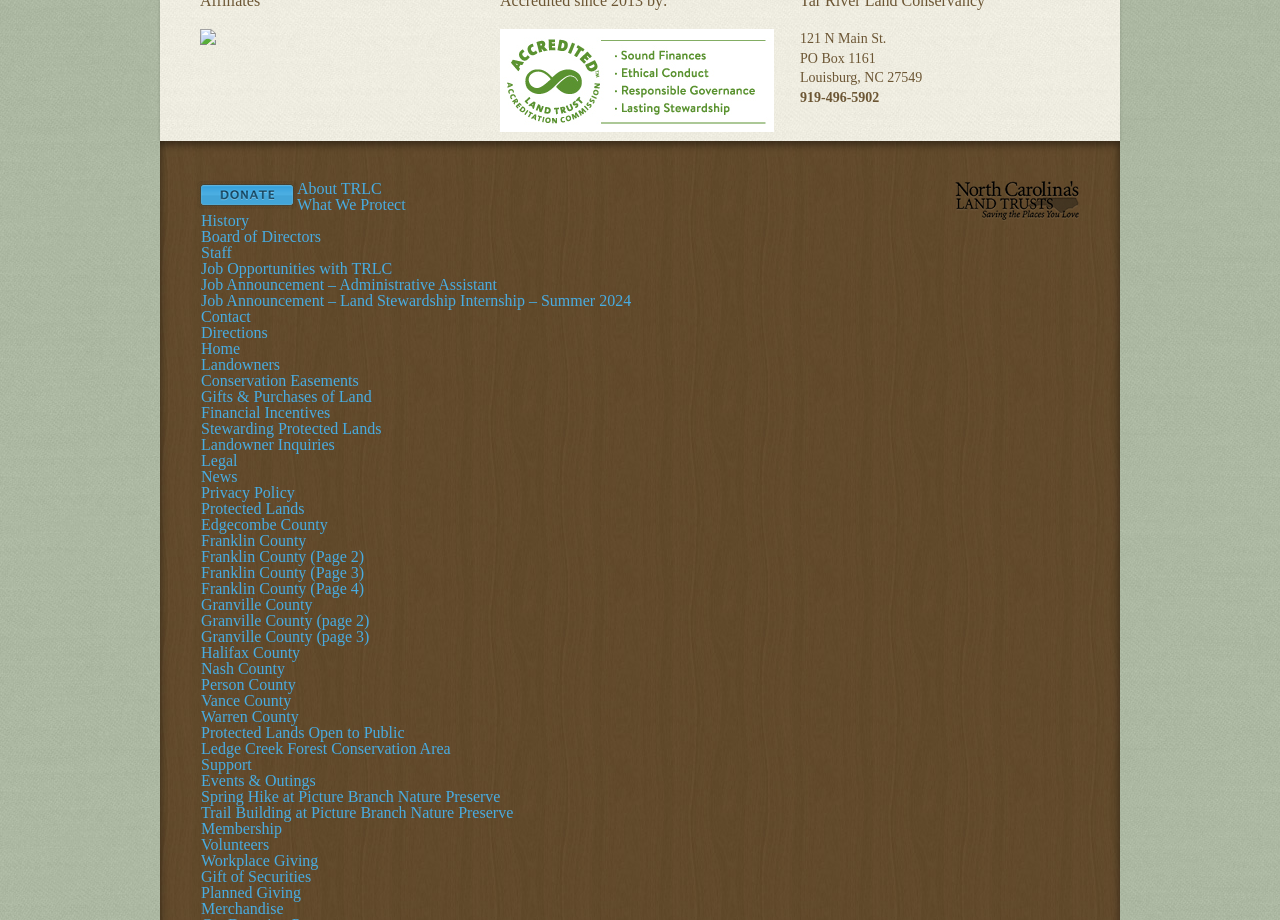Identify the bounding box coordinates for the region of the element that should be clicked to carry out the instruction: "Search for something". The bounding box coordinates should be four float numbers between 0 and 1, i.e., [left, top, right, bottom].

None